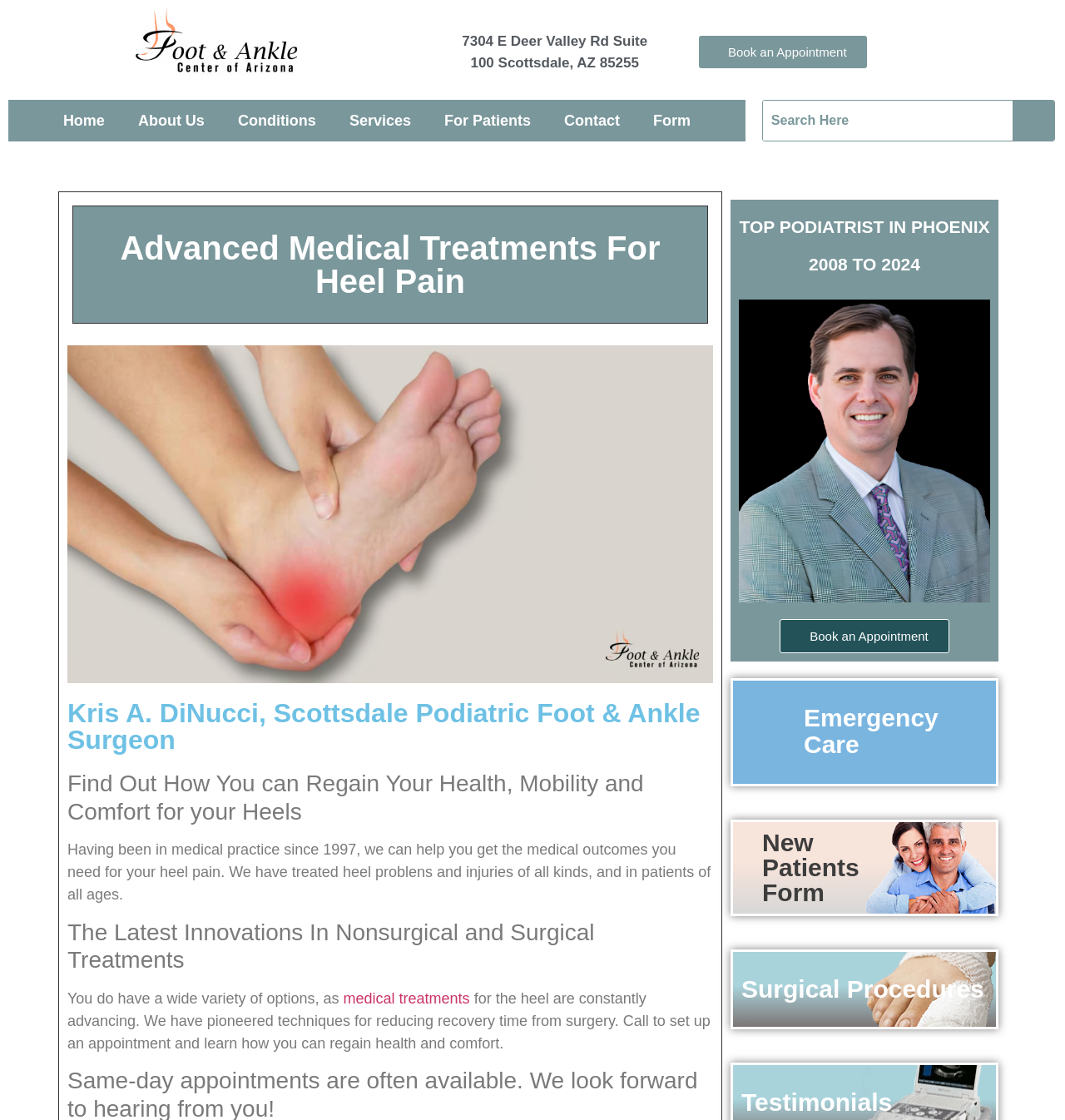Provide a short, one-word or phrase answer to the question below:
How many links are in the top navigation menu?

7